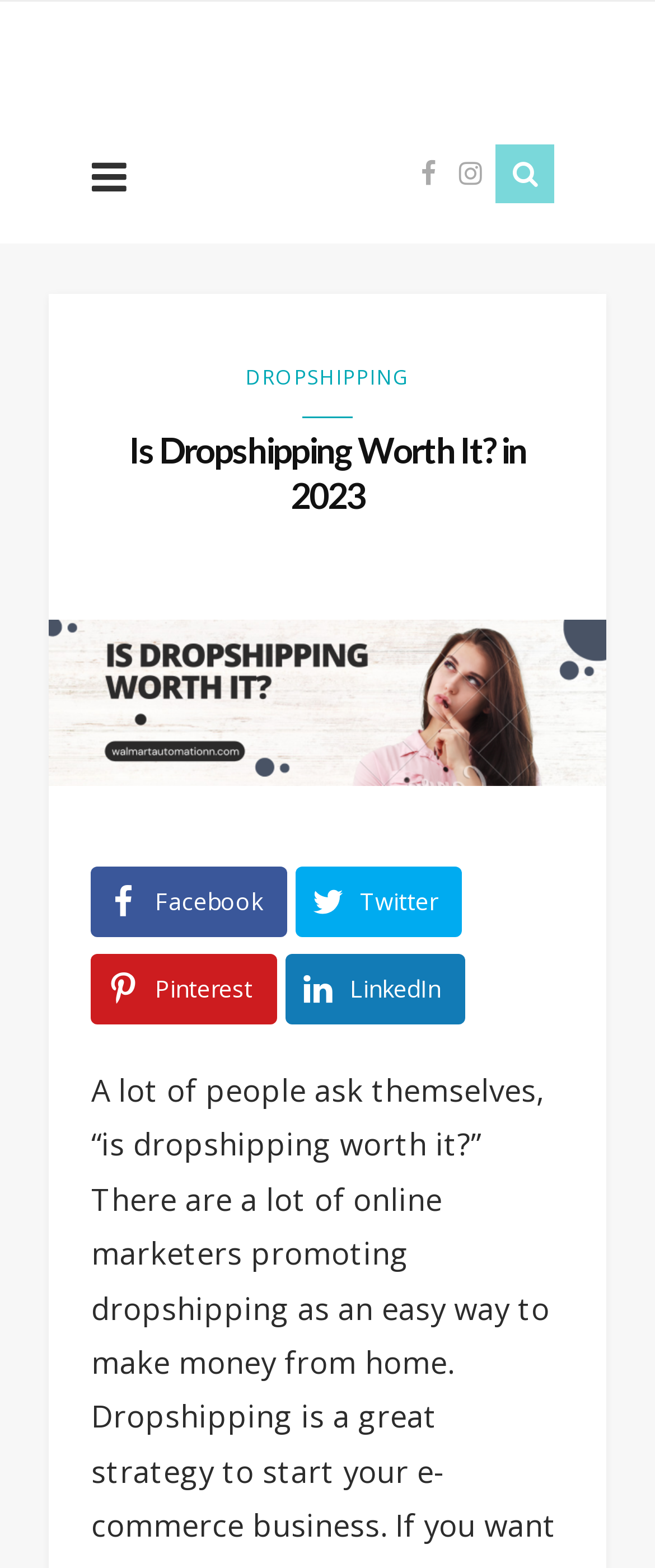Describe the webpage meticulously, covering all significant aspects.

The webpage is about the topic of dropshipping, with a focus on whether it is worth it in 2023. At the top, there is a layout table that spans most of the width of the page. Within this table, there are three social media icons, represented by Unicode characters, positioned horizontally next to each other. Below these icons, there is a link with the text "DROPSHIPPING" and a heading that reads "Is Dropshipping Worth It? in 2023". 

To the right of the heading, there is a large image that takes up most of the width of the page. The image is also labeled "Is Dropshipping Worth It? in 2023". 

Further down the page, there are four social media links, each with a label indicating the platform (Facebook, Twitter, Pinterest, and LinkedIn). These links are arranged in two rows, with two links on each row. The Facebook and Pinterest links are positioned on the left, while the Twitter and LinkedIn links are positioned on the right. 

The webpage also highlights the benefits of dropshipping, specifically that it saves time and money for retailers who want to avoid dealing with inventory management or fulfillment services.